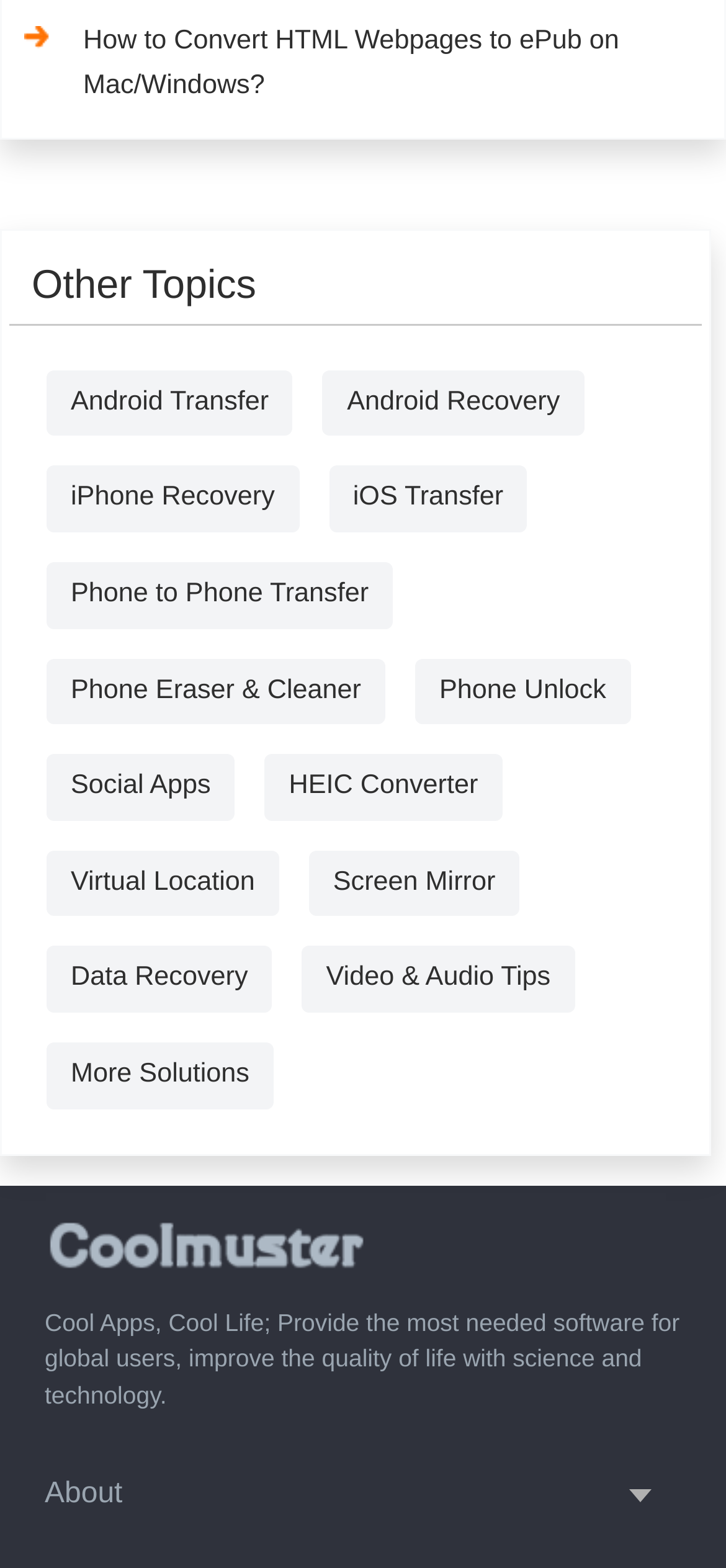Mark the bounding box of the element that matches the following description: "Data Recovery".

[0.064, 0.604, 0.375, 0.646]